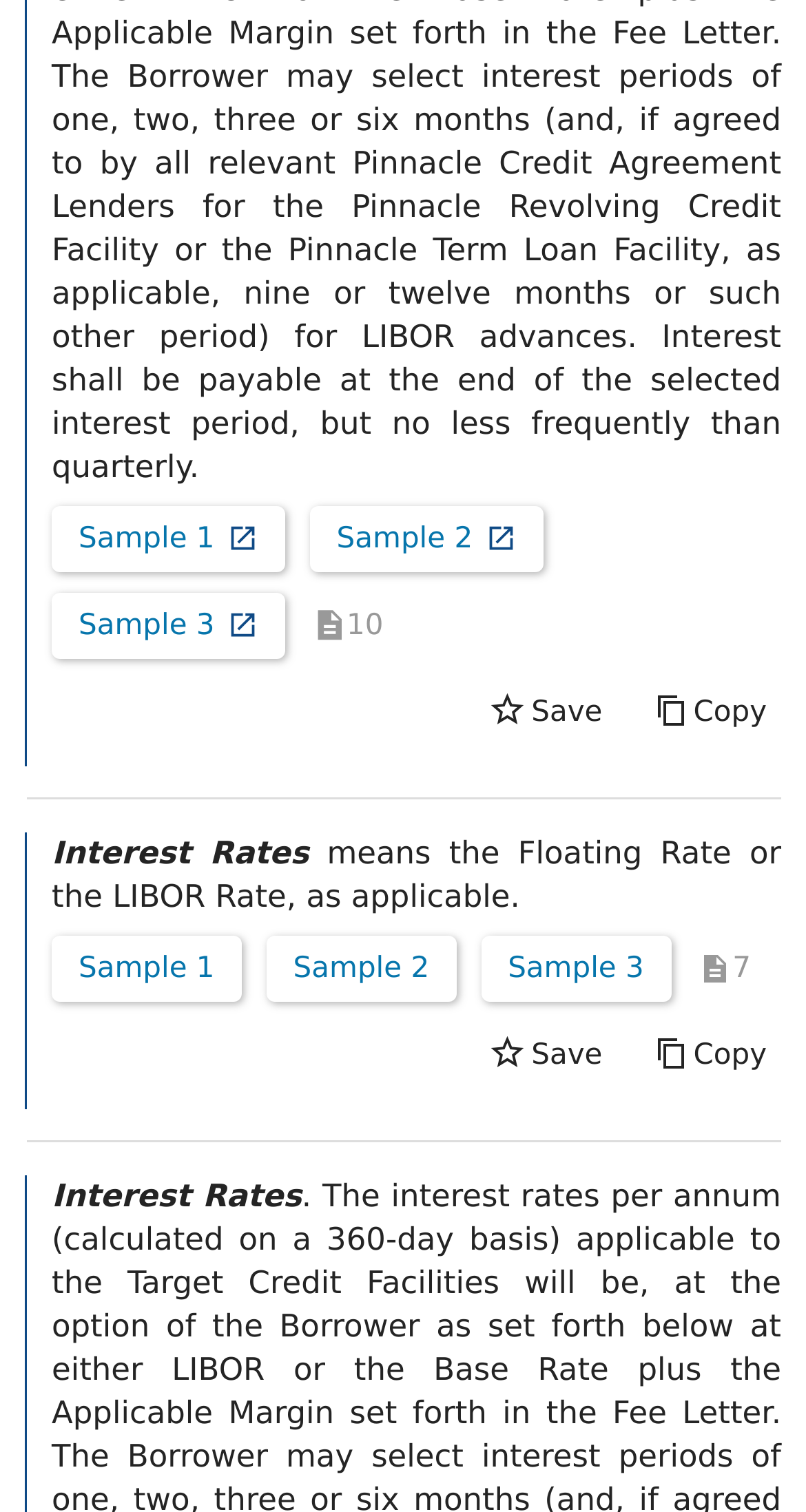Identify the bounding box coordinates of the region that needs to be clicked to carry out this instruction: "Click on 'LIBOR advances'". Provide these coordinates as four float numbers ranging from 0 to 1, i.e., [left, top, right, bottom].

[0.449, 0.21, 0.778, 0.235]